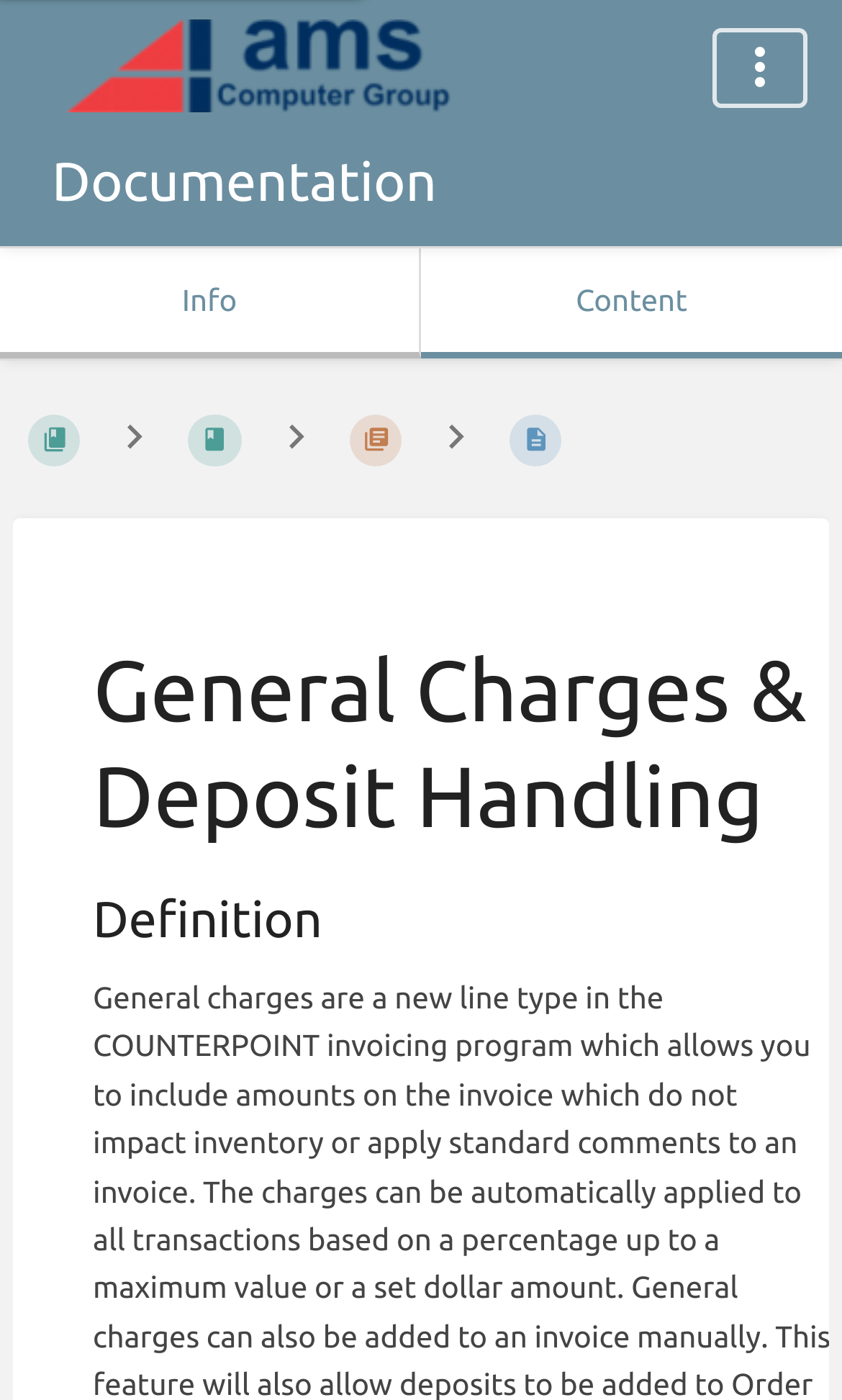Identify the bounding box coordinates of the part that should be clicked to carry out this instruction: "Navigate to the previous page".

[0.015, 0.285, 0.113, 0.343]